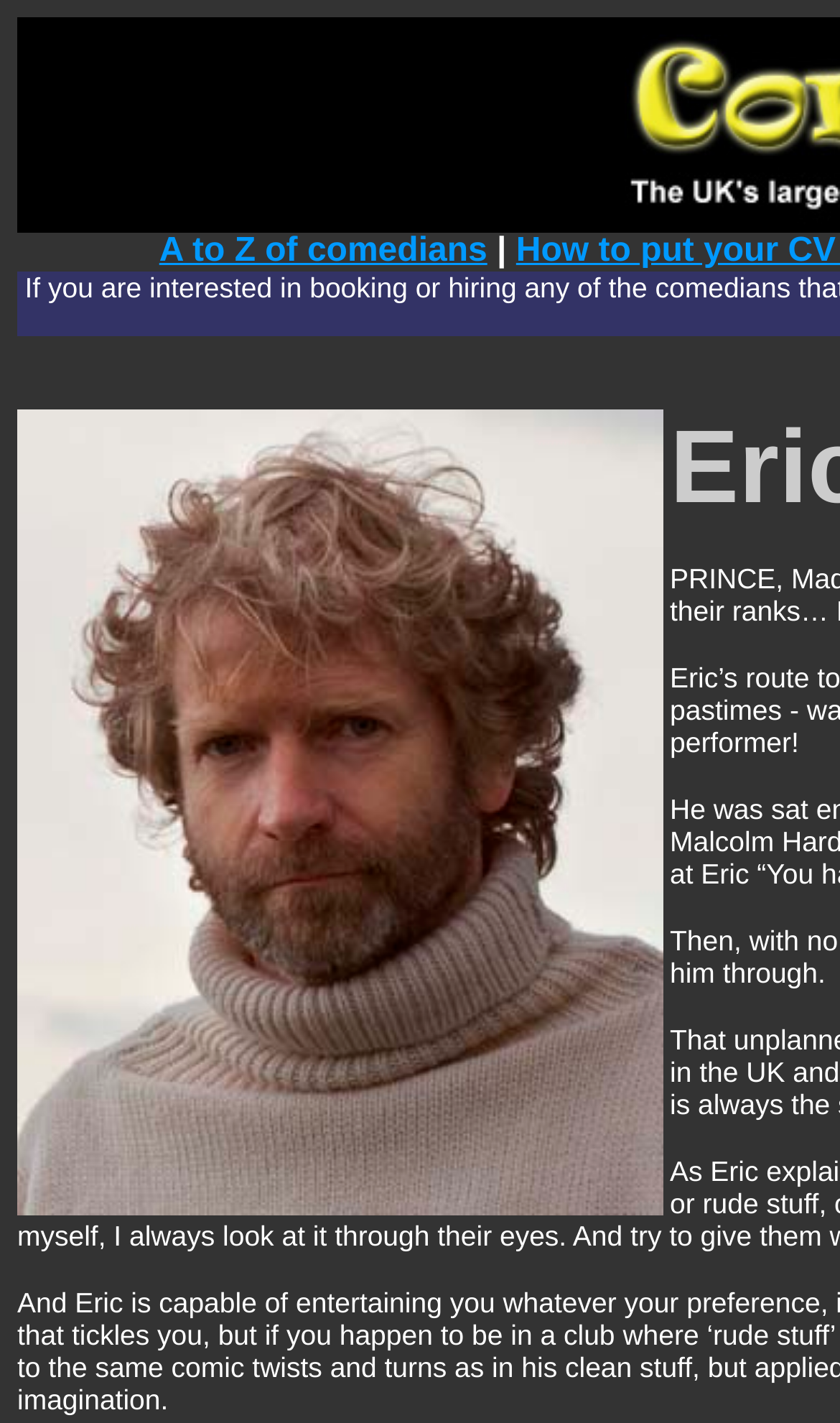Bounding box coordinates should be provided in the format (top-left x, top-left y, bottom-right x, bottom-right y) with all values between 0 and 1. Identify the bounding box for this UI element: A to Z of comedians

[0.19, 0.164, 0.58, 0.189]